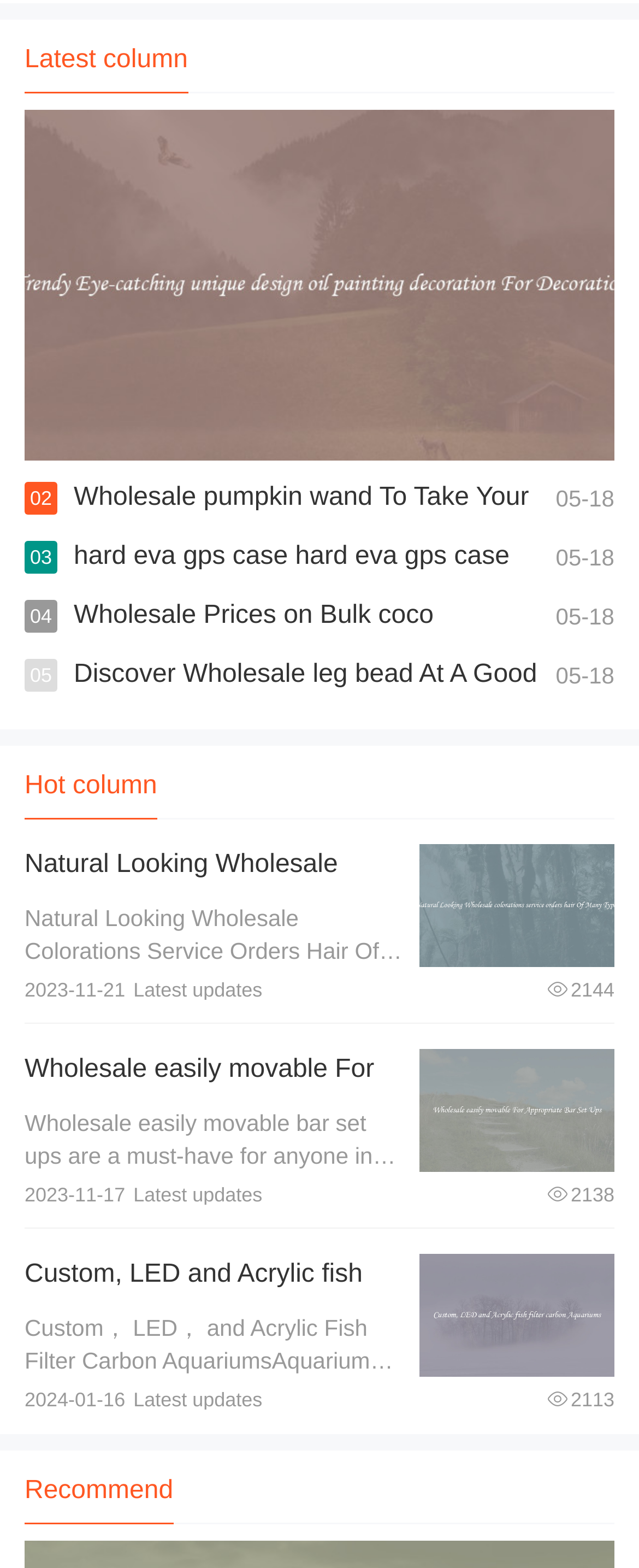Point out the bounding box coordinates of the section to click in order to follow this instruction: "View custom, LED and acrylic fish filter carbon aquariums".

[0.038, 0.804, 0.567, 0.848]